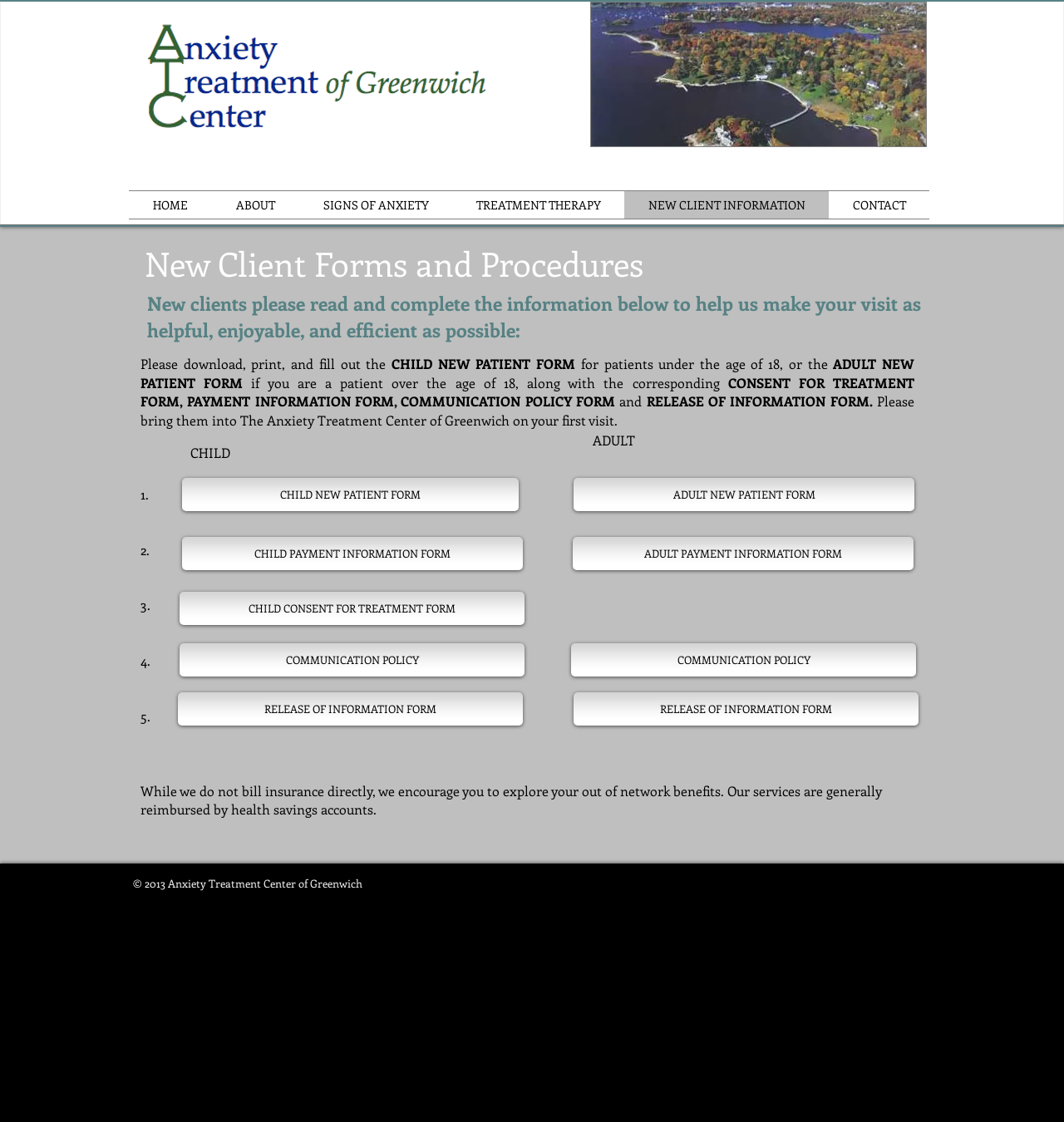What is the purpose of the forms on this webpage? Based on the screenshot, please respond with a single word or phrase.

For new clients